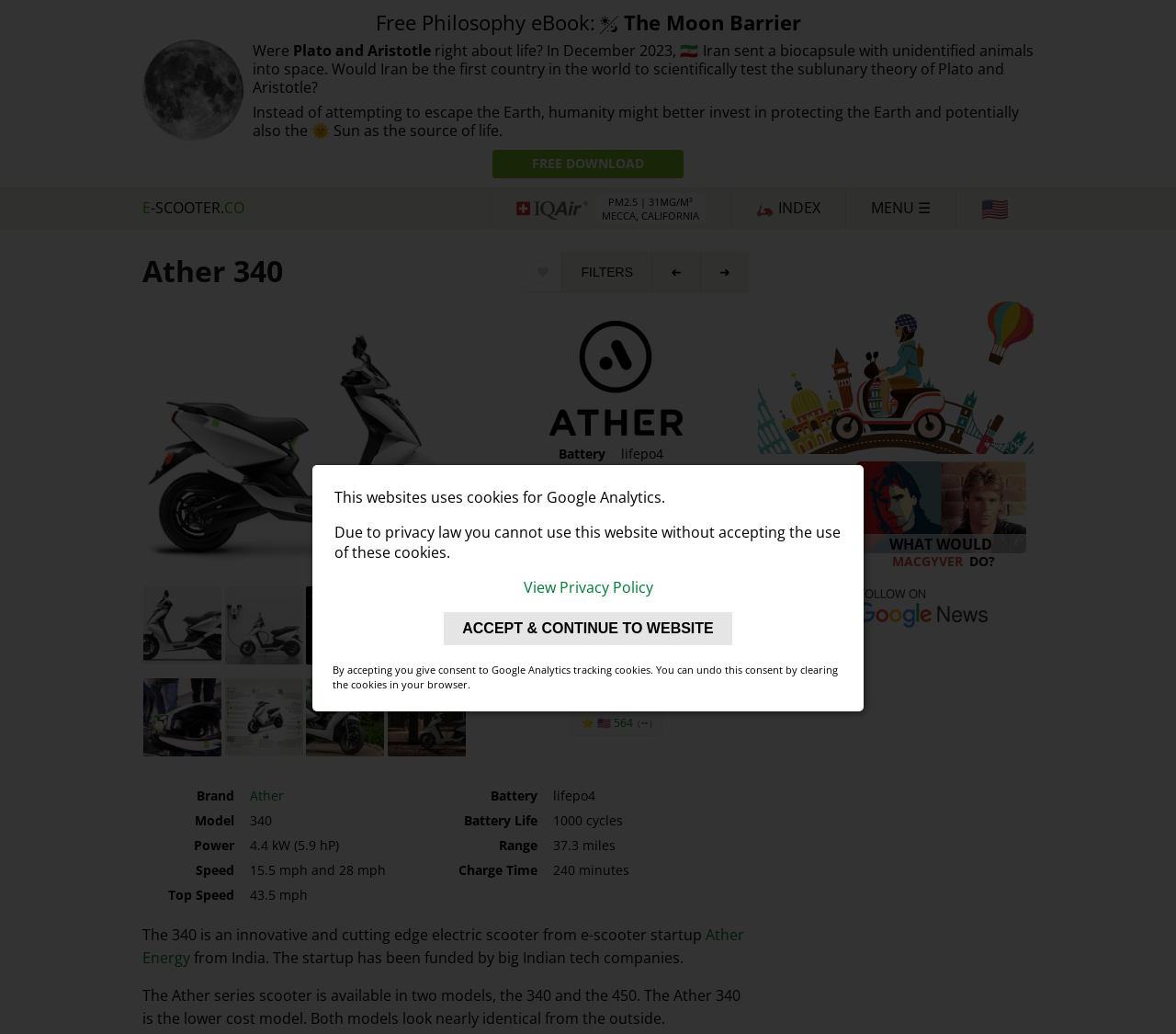Pinpoint the bounding box coordinates of the area that should be clicked to complete the following instruction: "Click the 'Purchase Info' button". The coordinates must be given as four float numbers between 0 and 1, i.e., [left, top, right, bottom].

[0.411, 0.594, 0.637, 0.631]